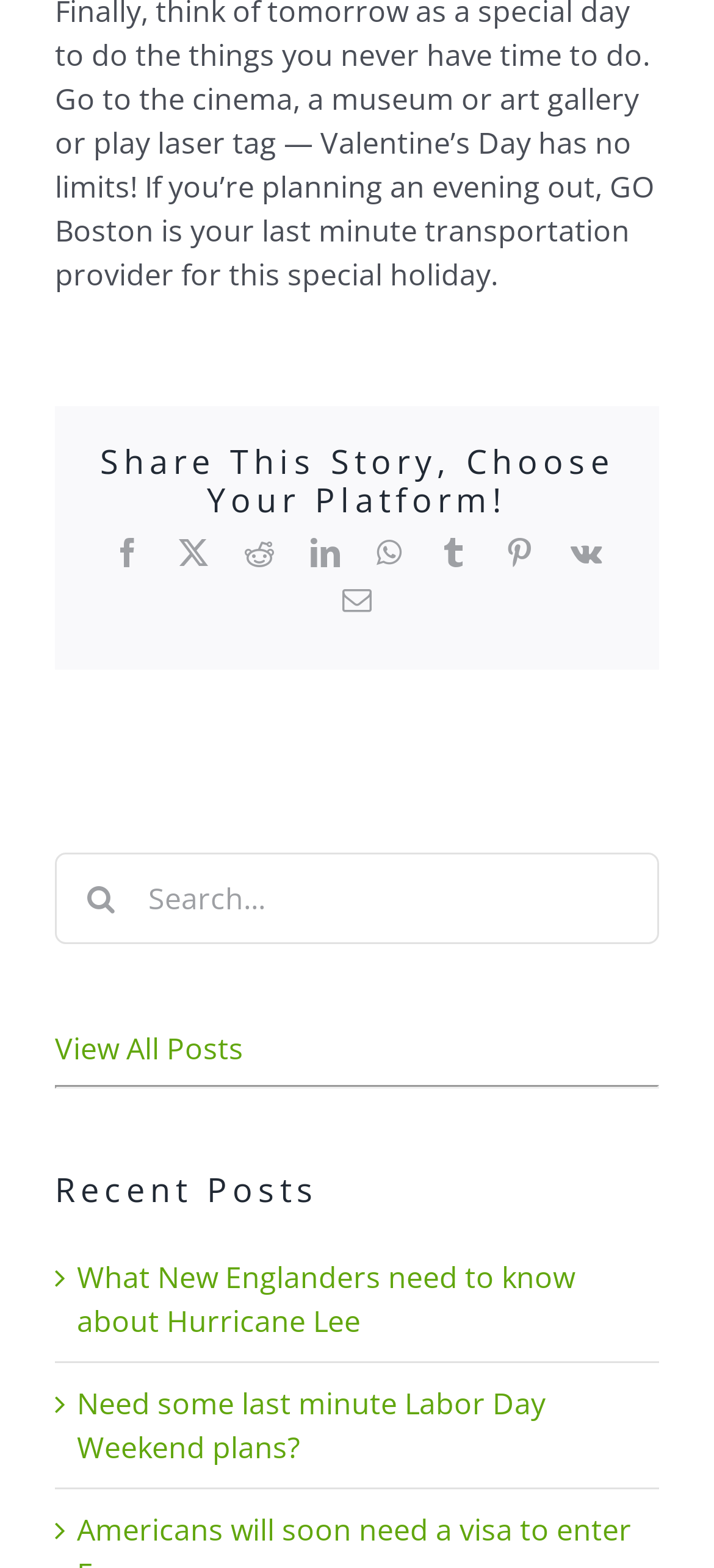Pinpoint the bounding box coordinates of the clickable area necessary to execute the following instruction: "Share this story on Facebook". The coordinates should be given as four float numbers between 0 and 1, namely [left, top, right, bottom].

[0.158, 0.343, 0.199, 0.362]